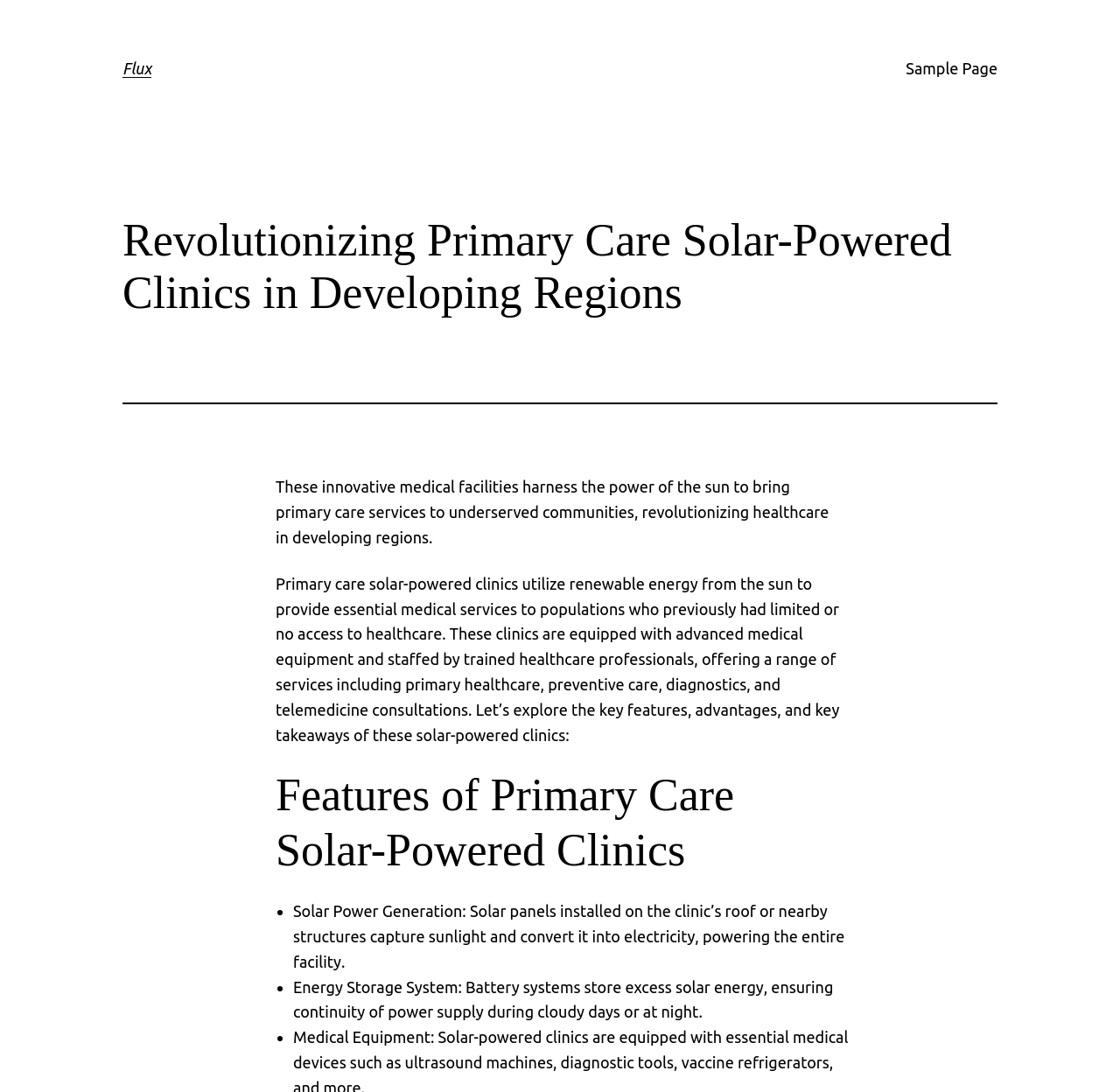Use one word or a short phrase to answer the question provided: 
How many features of primary care solar-powered clinics are listed?

At least 3